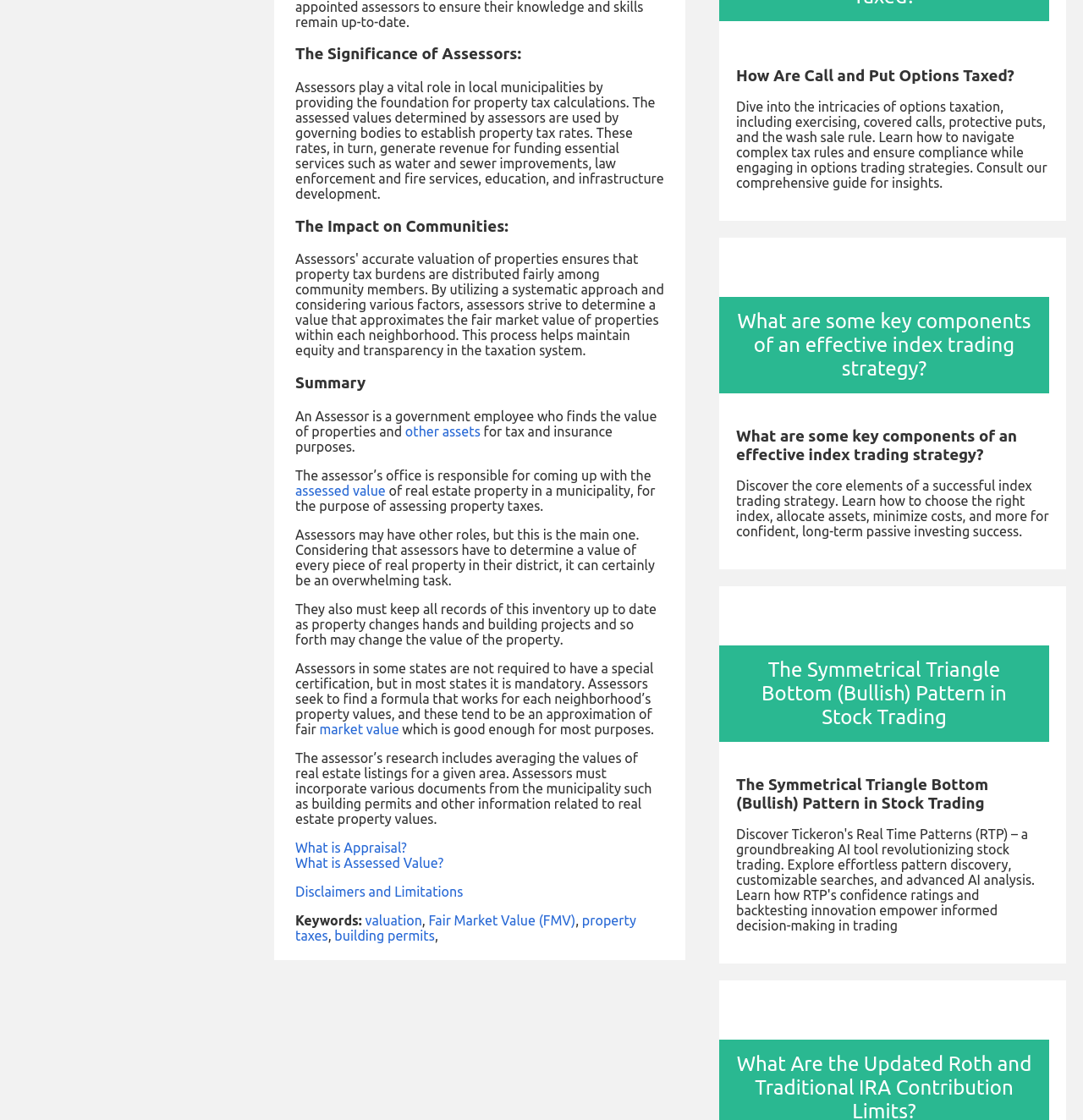What is the main component of an effective index trading strategy?
Based on the image, answer the question with as much detail as possible.

The webpage mentions that choosing the right index is one of the key components of an effective index trading strategy, along with allocating assets, minimizing costs, and more for confident, long-term passive investing success.